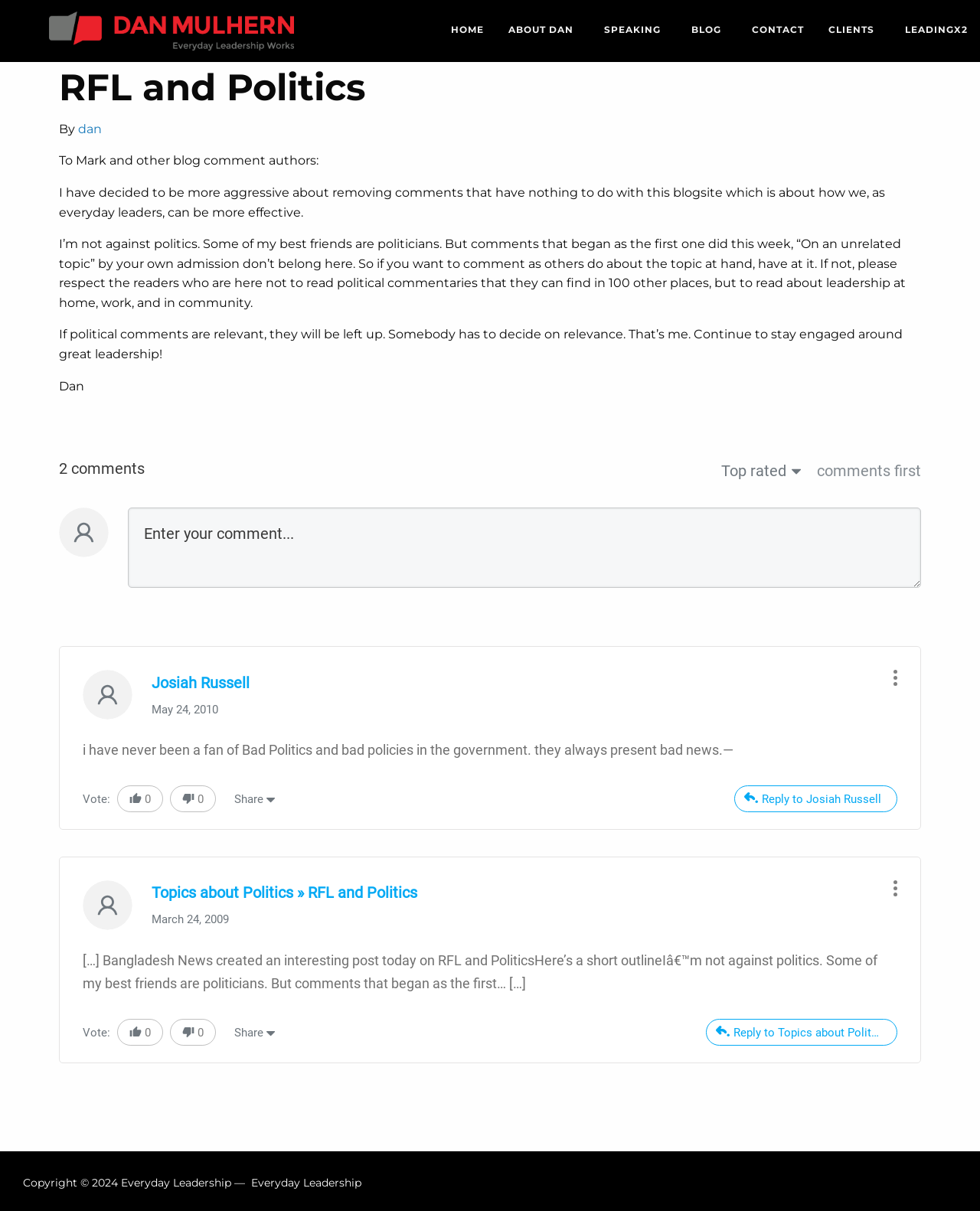Provide the bounding box coordinates, formatted as (top-left x, top-left y, bottom-right x, bottom-right y), with all values being floating point numbers between 0 and 1. Identify the bounding box of the UI element that matches the description: 0

[0.173, 0.648, 0.22, 0.671]